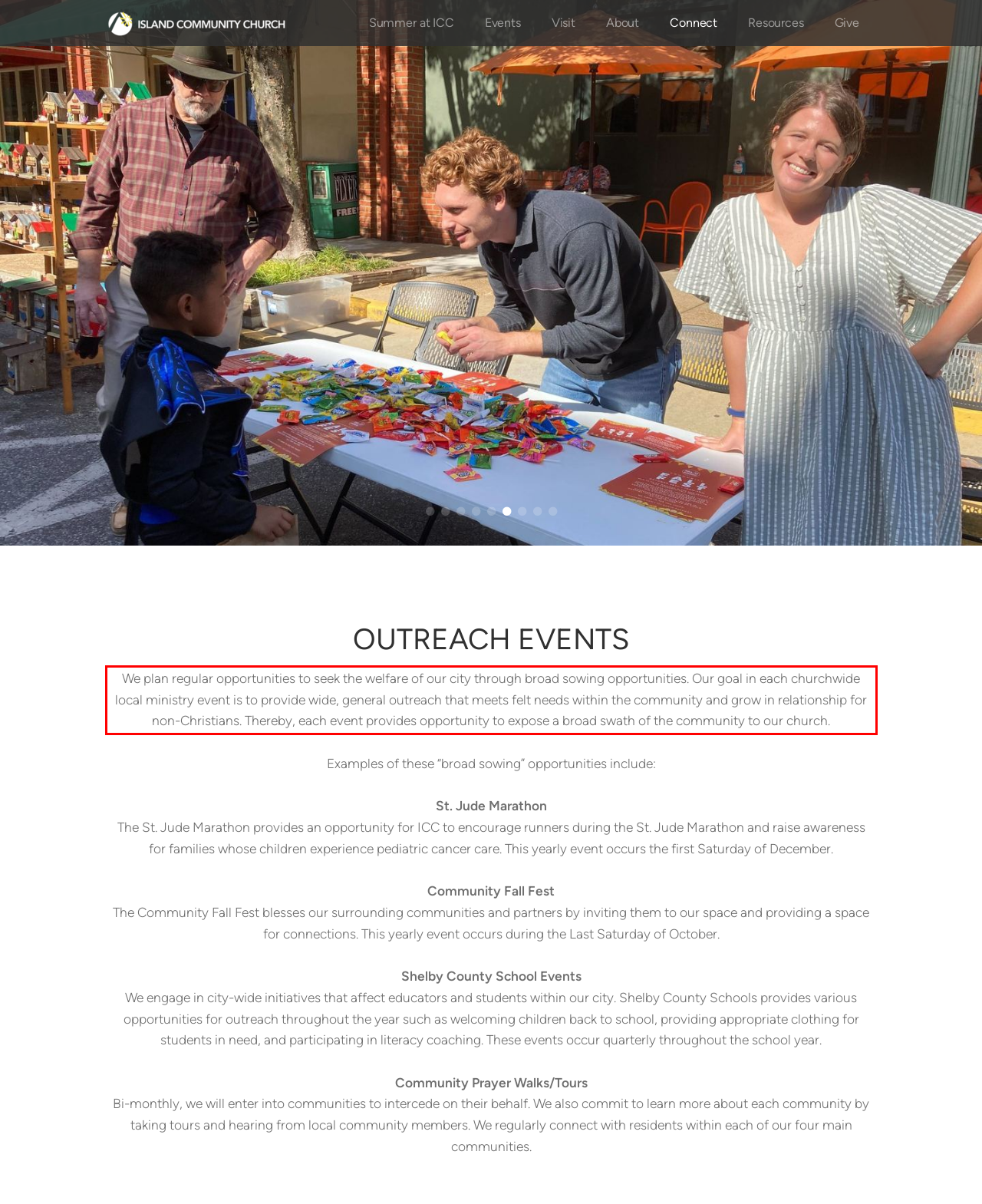From the provided screenshot, extract the text content that is enclosed within the red bounding box.

We plan regular opportunities to seek the welfare of our city through broad sowing opportunities. Our goal in each churchwide local ministry event is to provide wide, general outreach that meets felt needs within the community and grow in relationship for non-Christians. Thereby, each event provides opportunity to expose a broad swath of the community to our church.